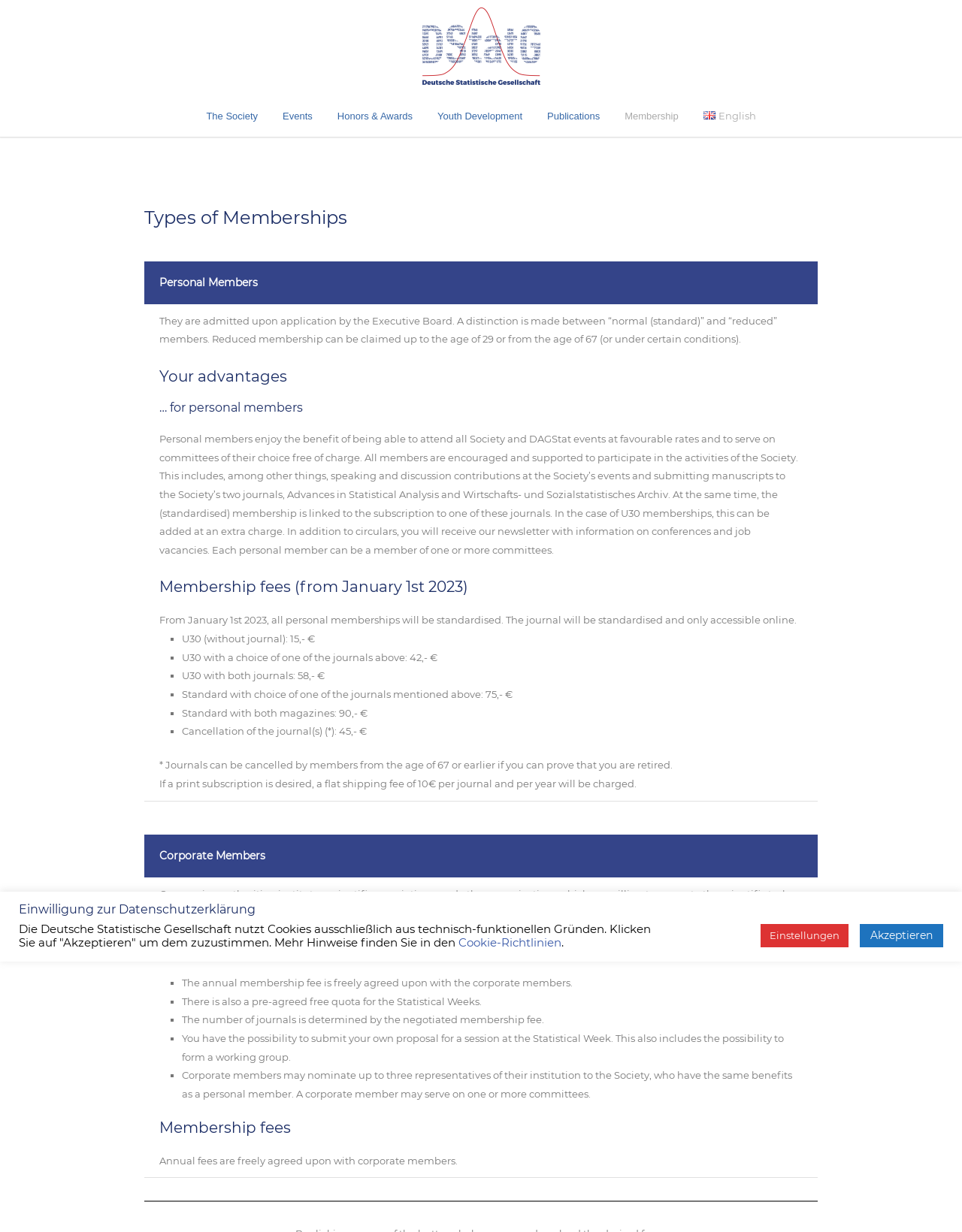Determine the bounding box coordinates for the area that should be clicked to carry out the following instruction: "View the types of memberships".

[0.15, 0.167, 0.85, 0.185]